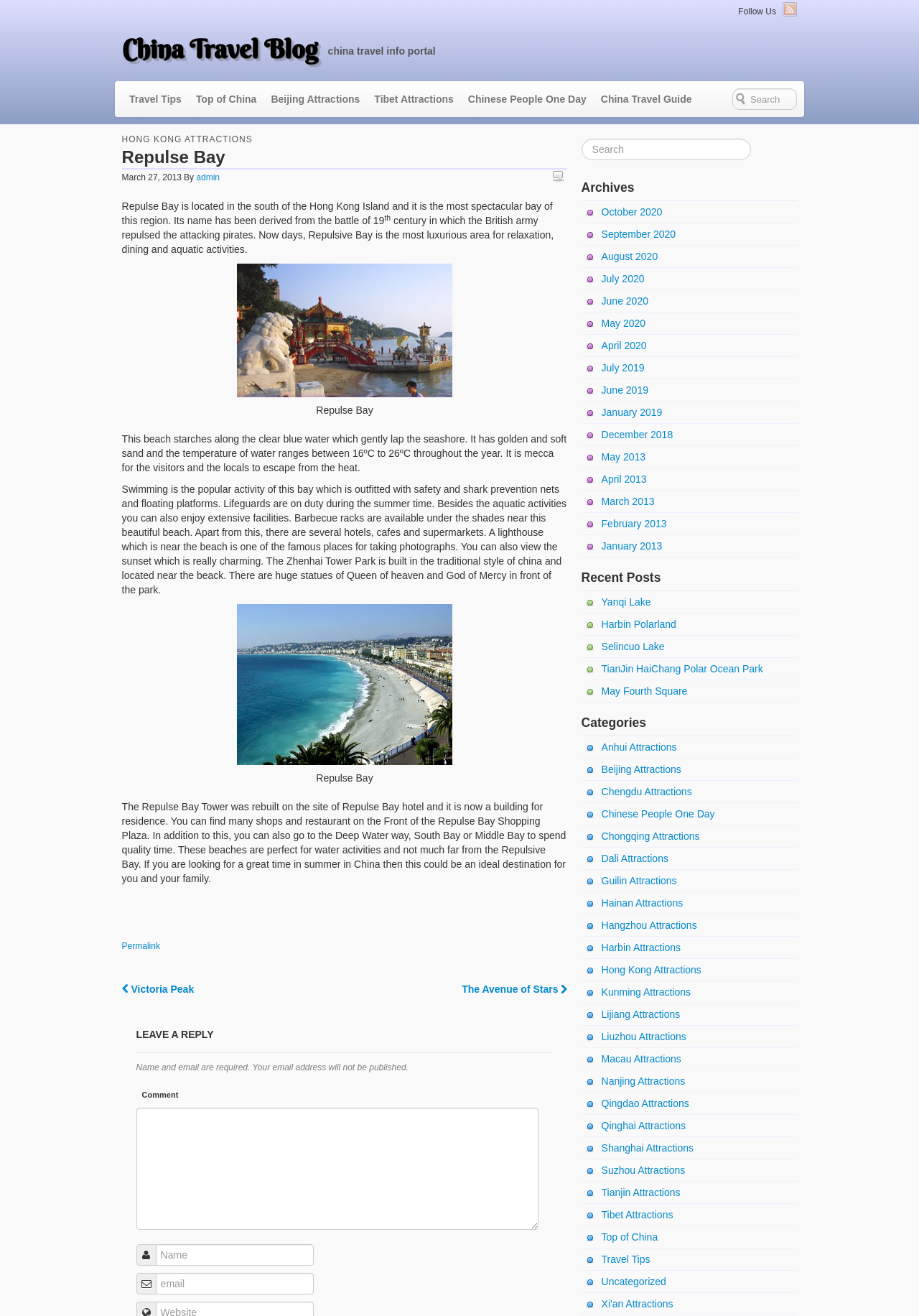Locate the bounding box coordinates of the element that should be clicked to fulfill the instruction: "Go back to search".

None